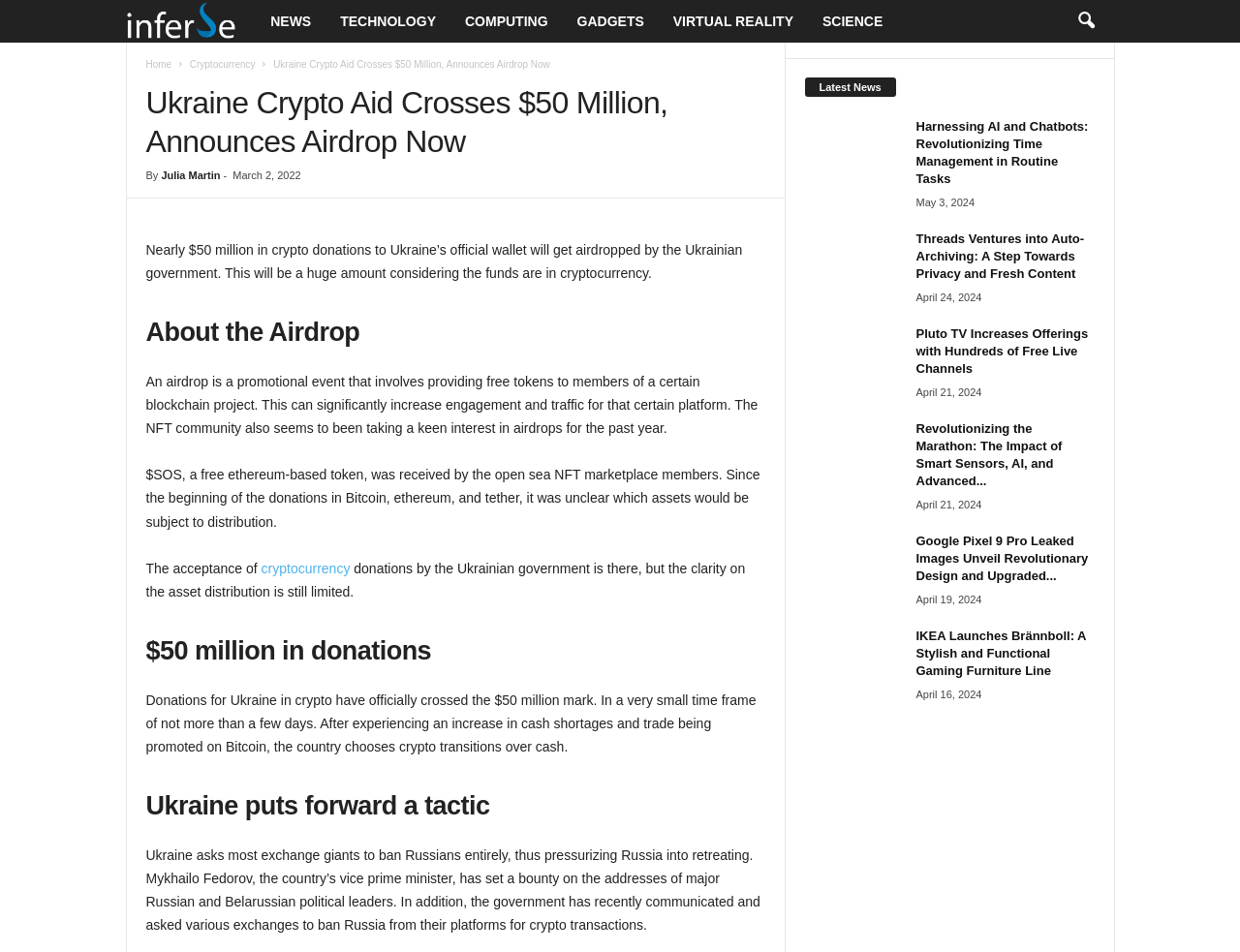What is the purpose of an airdrop?
Please respond to the question thoroughly and include all relevant details.

The article explains that 'An airdrop is a promotional event that involves providing free tokens to members of a certain blockchain project. This can significantly increase engagement and traffic for that certain platform', which indicates that the purpose of an airdrop is to increase engagement and traffic.